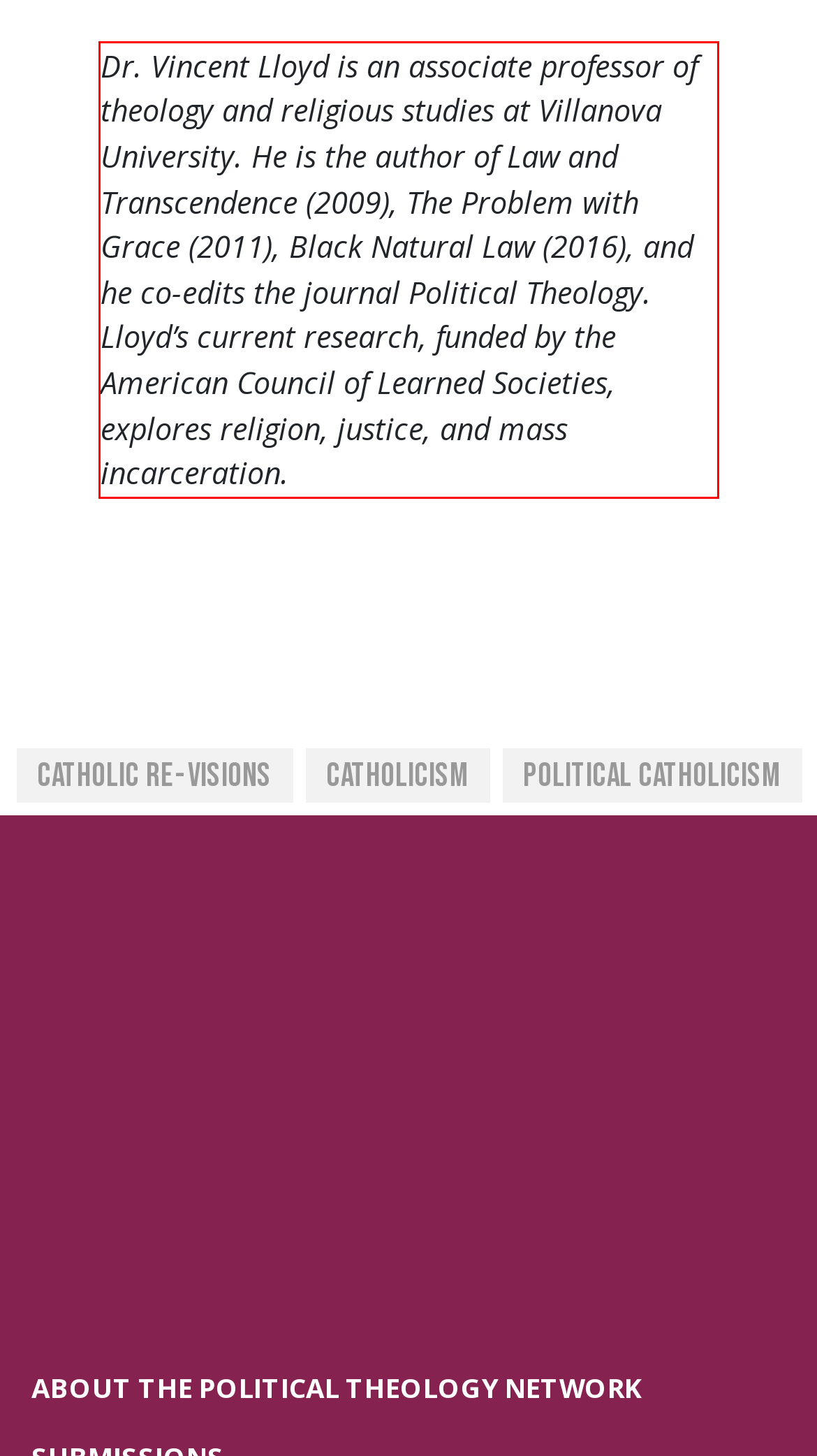Please look at the screenshot provided and find the red bounding box. Extract the text content contained within this bounding box.

Dr. Vincent Lloyd is an associate professor of theology and religious studies at Villanova University. He is the author of Law and Transcendence (2009), The Problem with Grace (2011), Black Natural Law (2016), and he co-edits the journal Political Theology. Lloyd’s current research, funded by the American Council of Learned Societies, explores religion, justice, and mass incarceration.